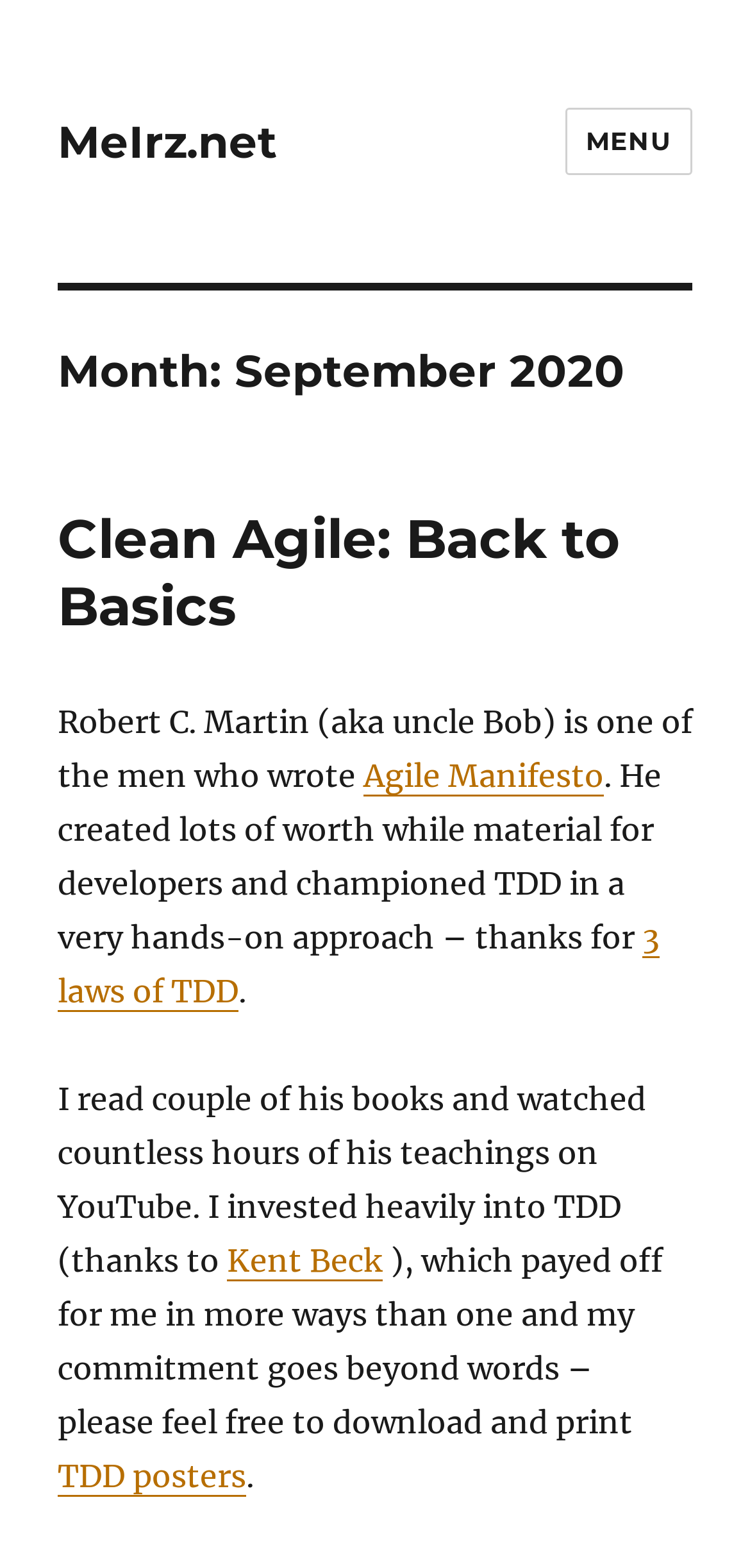Provide a thorough description of the webpage's content and layout.

The webpage is about a blog post titled "Clean Agile: Back to Basics" published in September 2020 on the MeIrz.net website. At the top left of the page, there is a link to the website's homepage, MeIrz.net. Next to it, on the top right, is a button labeled "MENU" that controls the site's navigation and social media links.

Below the menu button, there is a header section that spans the entire width of the page. It contains a heading that displays the month and year of the post, "Month: September 2020". Underneath this heading, there is another header section that contains the title of the blog post, "Clean Agile: Back to Basics", which is also a link.

The main content of the blog post is divided into several paragraphs of text. The first paragraph mentions Robert C. Martin, also known as "uncle Bob", who is one of the authors of the Agile Manifesto. There is a link to the Agile Manifesto in this paragraph. The text also mentions that Robert C. Martin championed Test-Driven Development (TDD) and created valuable material for developers.

The following paragraphs discuss the author's experience with TDD, mentioning that they have read books and watched YouTube videos on the topic. There is a link to "3 laws of TDD" in one of the paragraphs. The text also mentions Kent Beck, another prominent figure in the Agile development community, with a link to his name.

Towards the end of the post, the author expresses their commitment to TDD and invites readers to download and print TDD posters, with a link to the posters. The post concludes with a period at the bottom right of the page.